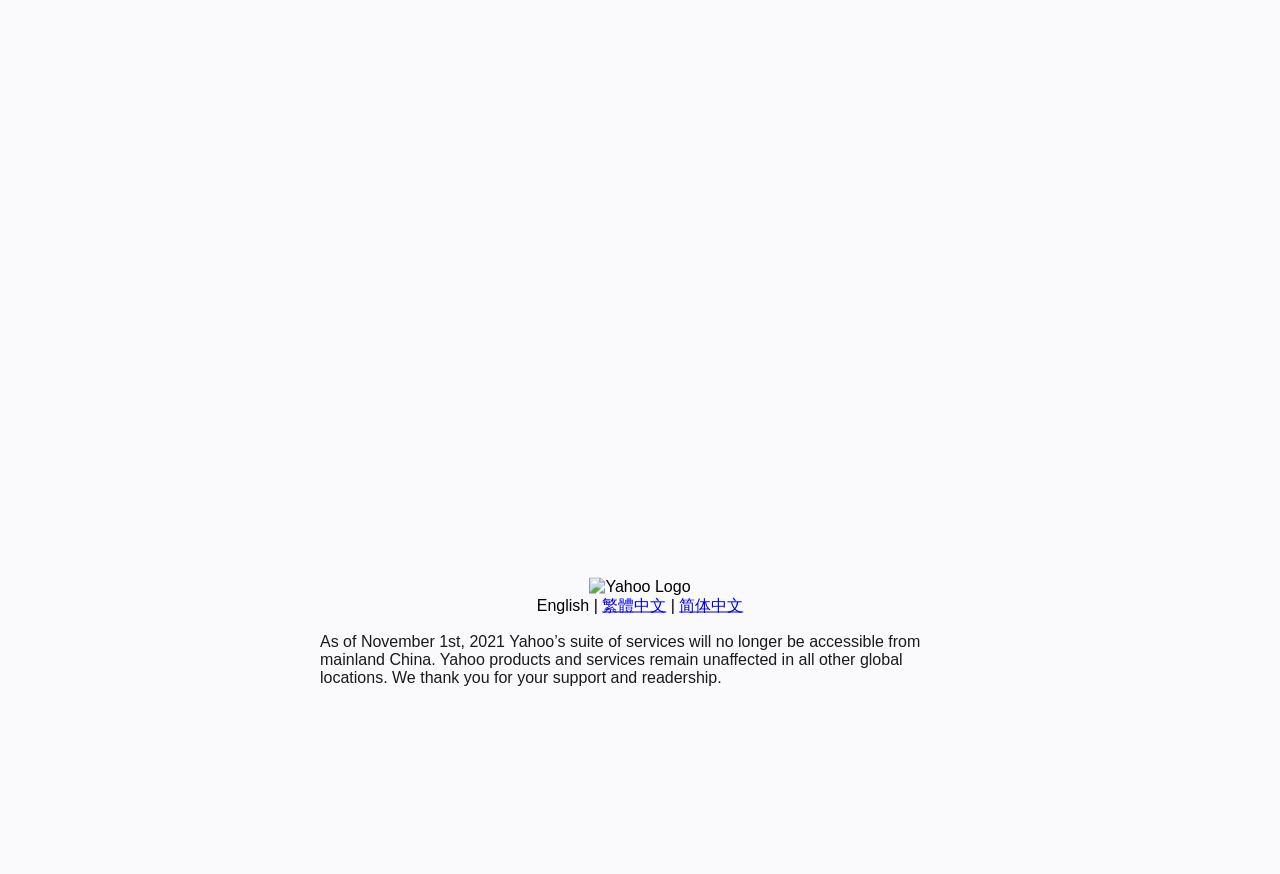Identify the bounding box for the UI element described as: "繁體中文". Ensure the coordinates are four float numbers between 0 and 1, formatted as [left, top, right, bottom].

[0.47, 0.682, 0.52, 0.702]